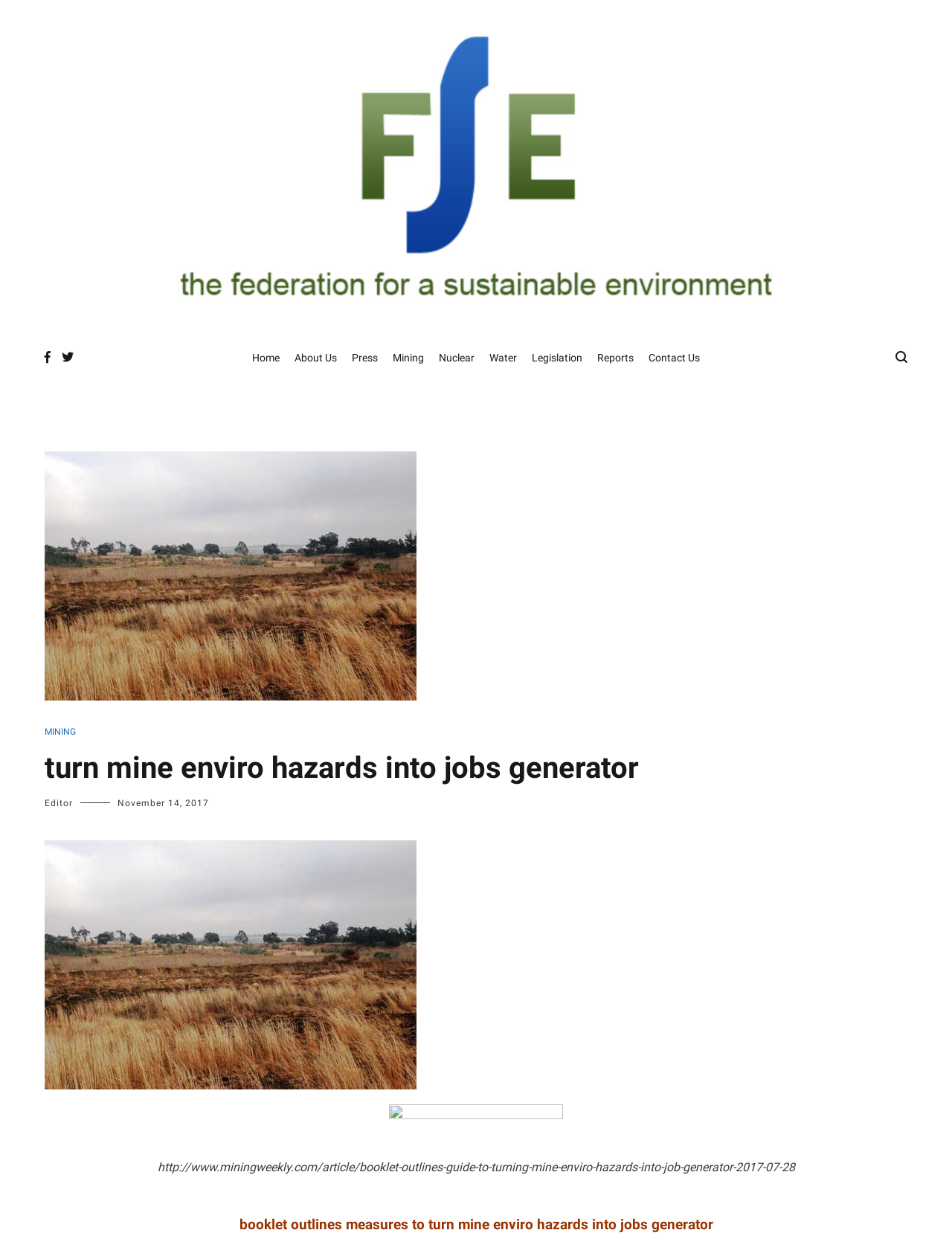Provide the bounding box coordinates for the UI element that is described by this text: "Federation for a Sustainable Environment". The coordinates should be in the form of four float numbers between 0 and 1: [left, top, right, bottom].

[0.186, 0.262, 0.511, 0.276]